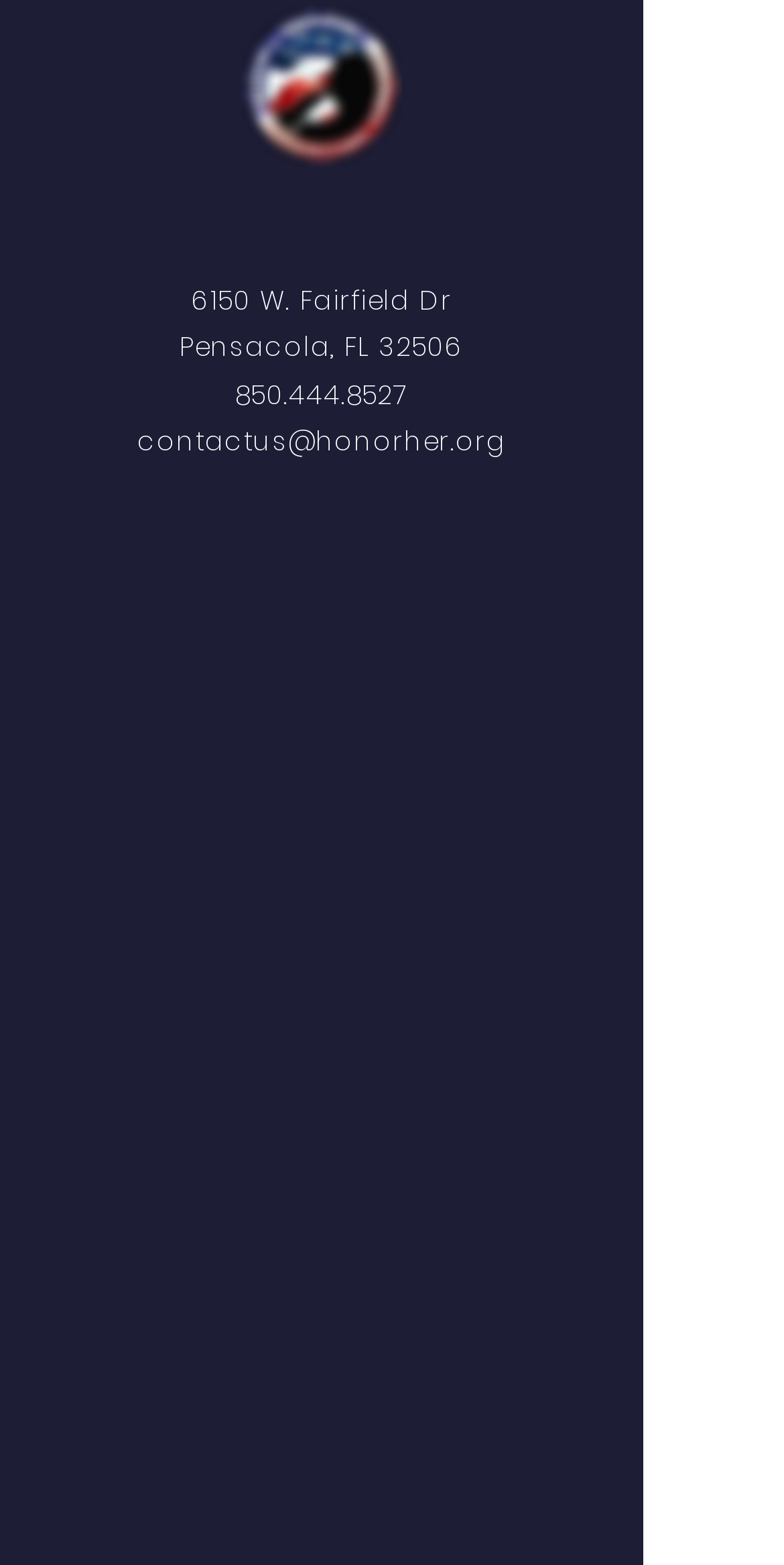Determine the bounding box coordinates for the element that should be clicked to follow this instruction: "visit the Honor HER Foundation homepage". The coordinates should be given as four float numbers between 0 and 1, in the format [left, top, right, bottom].

[0.128, 0.127, 0.677, 0.163]